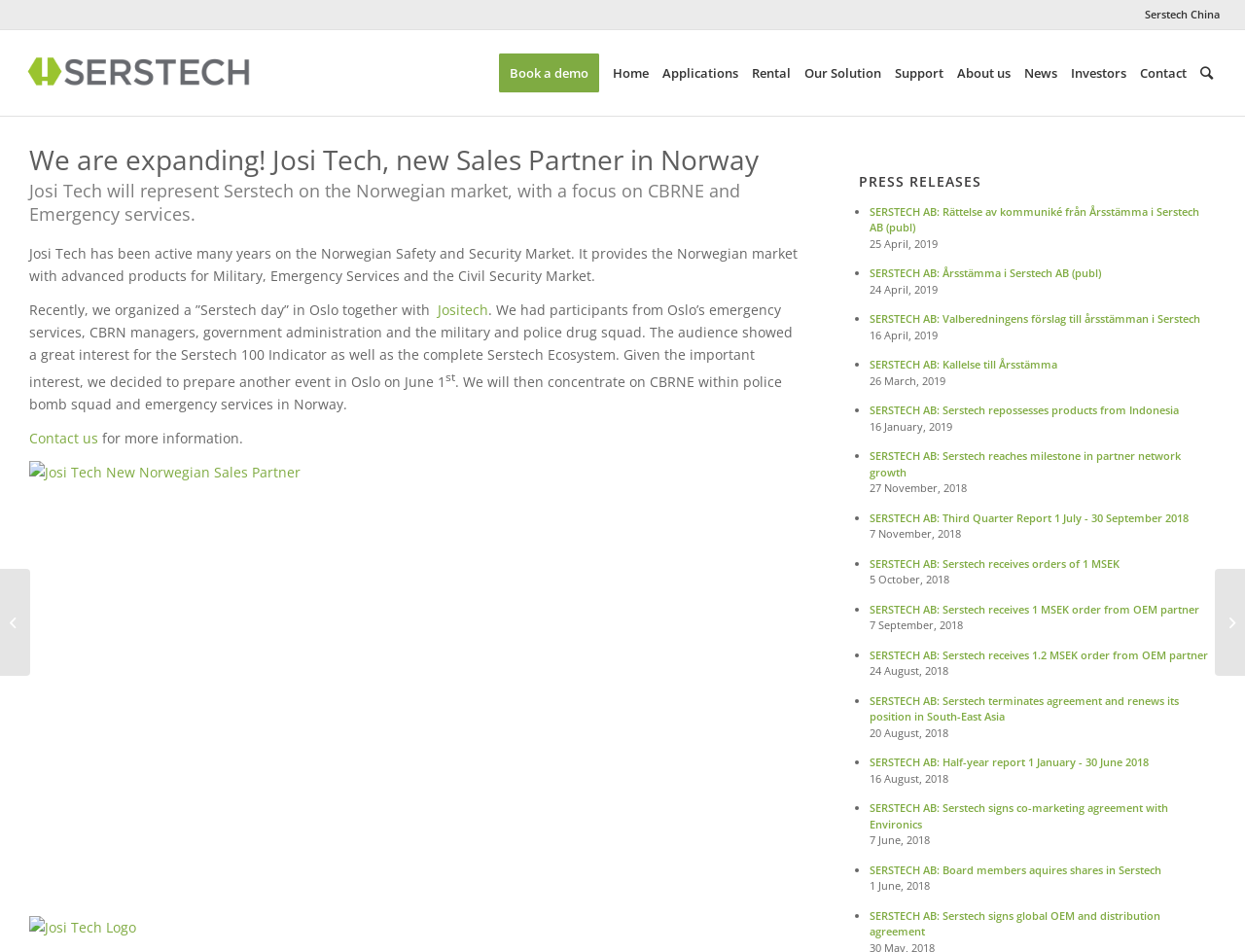What is the name of the new Sales partner in Norway?
Craft a detailed and extensive response to the question.

Based on the webpage content, it is mentioned that 'Josi Tech will represent Serstech on the Norwegian market, with a focus on CBRNE and Emergency services.' This indicates that Josi Tech is the new Sales partner in Norway.